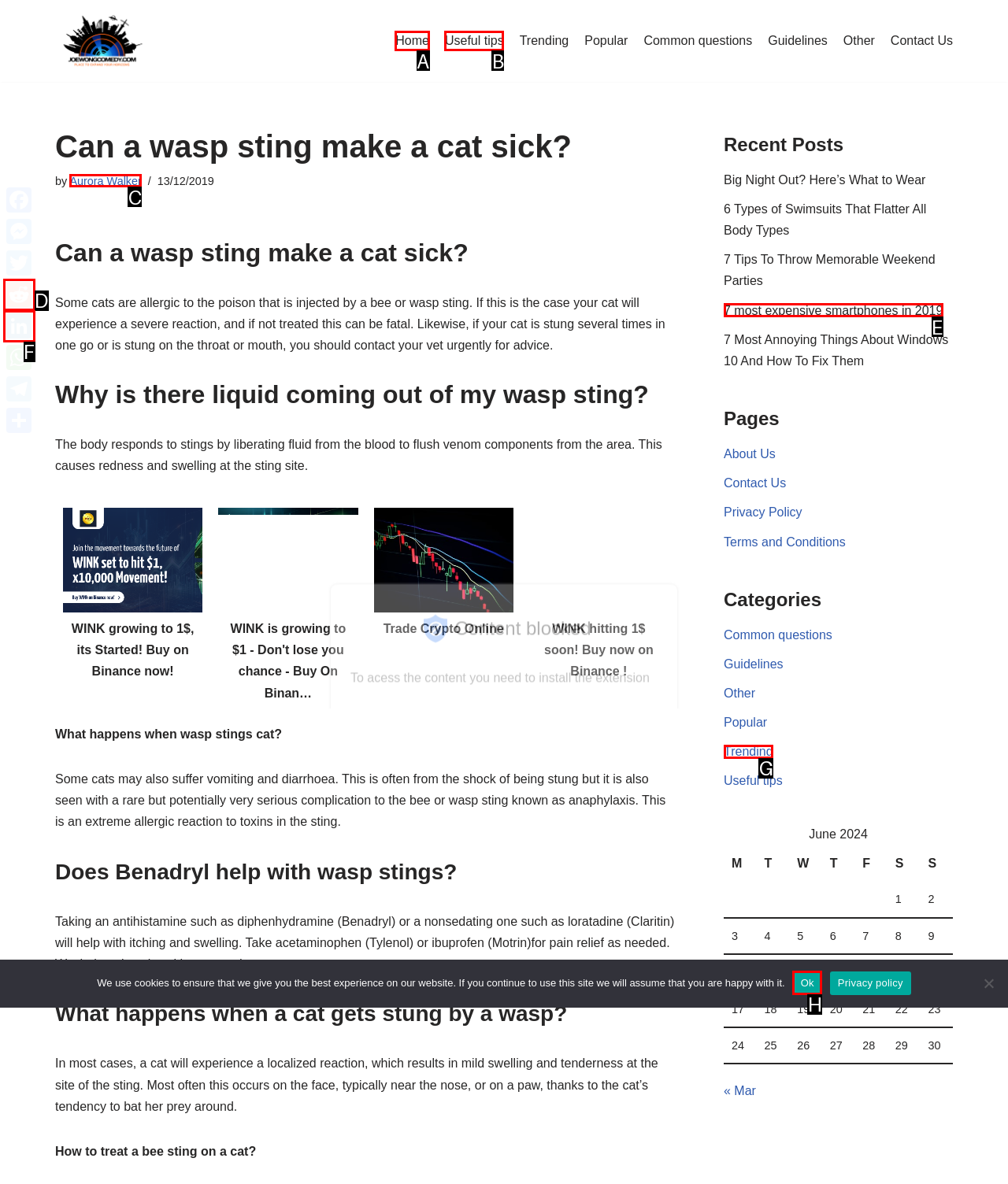Select the HTML element that should be clicked to accomplish the task: Click on the 'Home' link Reply with the corresponding letter of the option.

A